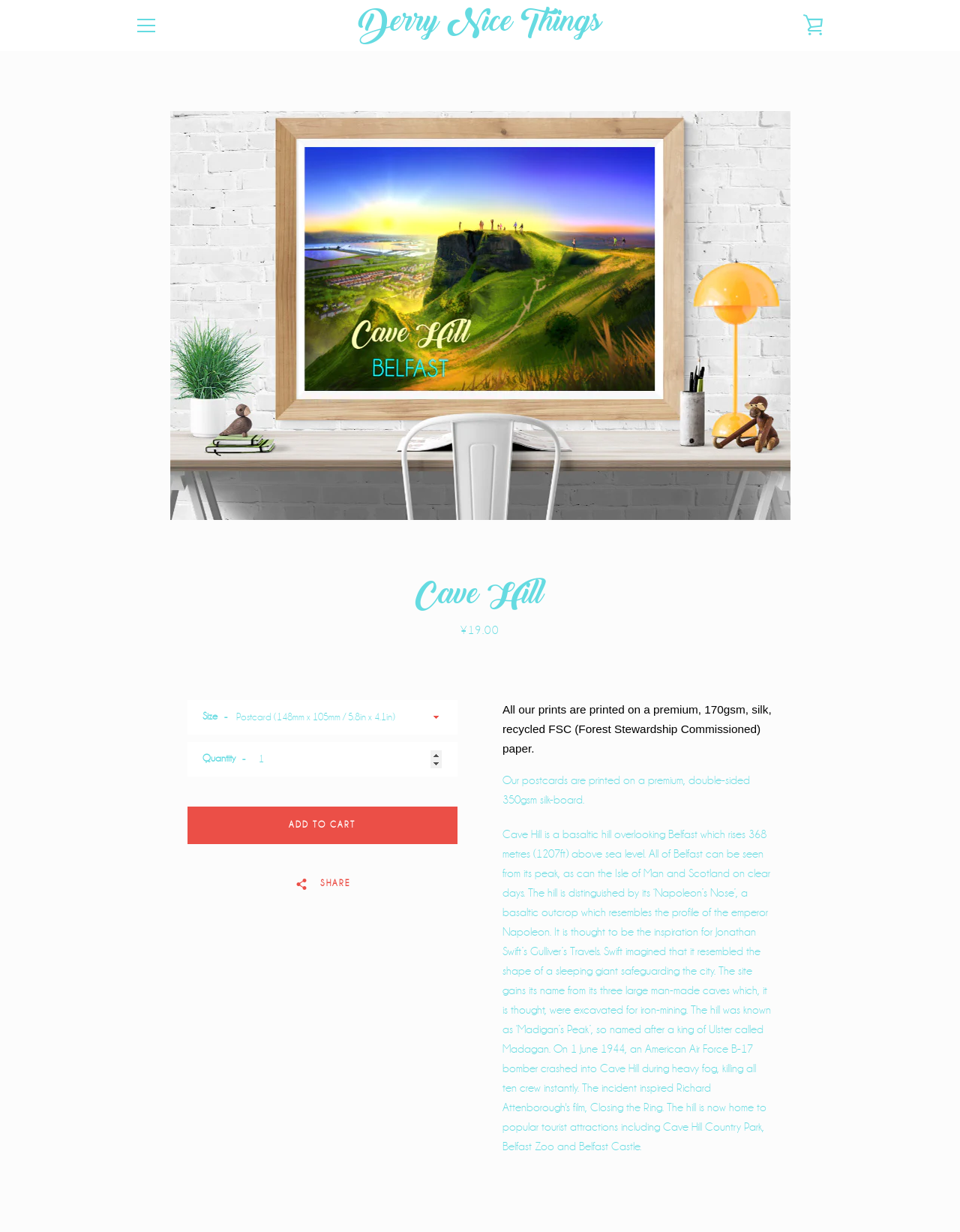Please give the bounding box coordinates of the area that should be clicked to fulfill the following instruction: "Search". The coordinates should be in the format of four float numbers from 0 to 1, i.e., [left, top, right, bottom].

[0.141, 0.628, 0.175, 0.636]